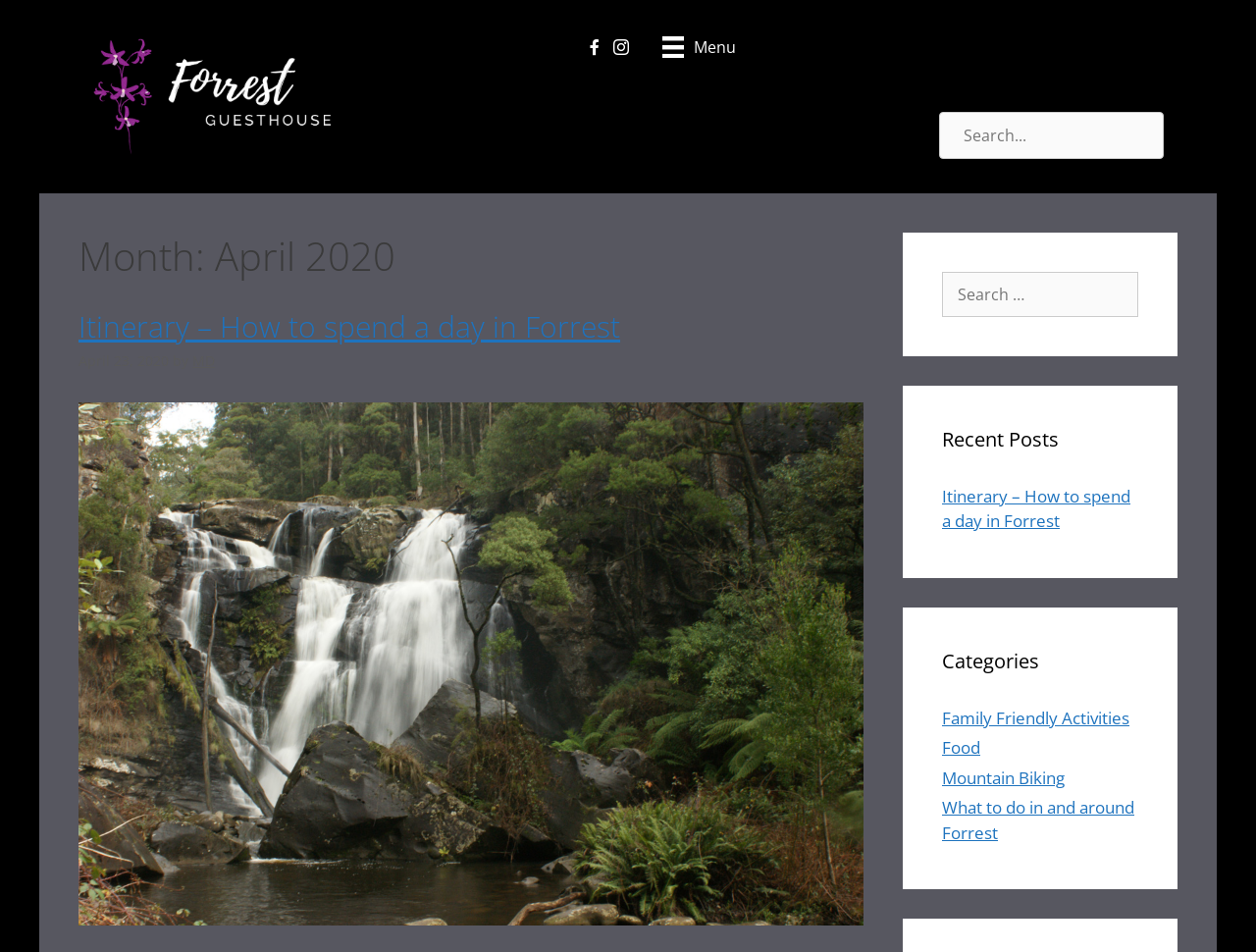What is the name of the falls?
Answer the question with detailed information derived from the image.

The name of the falls can be found in the link 'Stevenson's Falls' which is located at the bottom of the webpage, accompanied by an image of the falls.